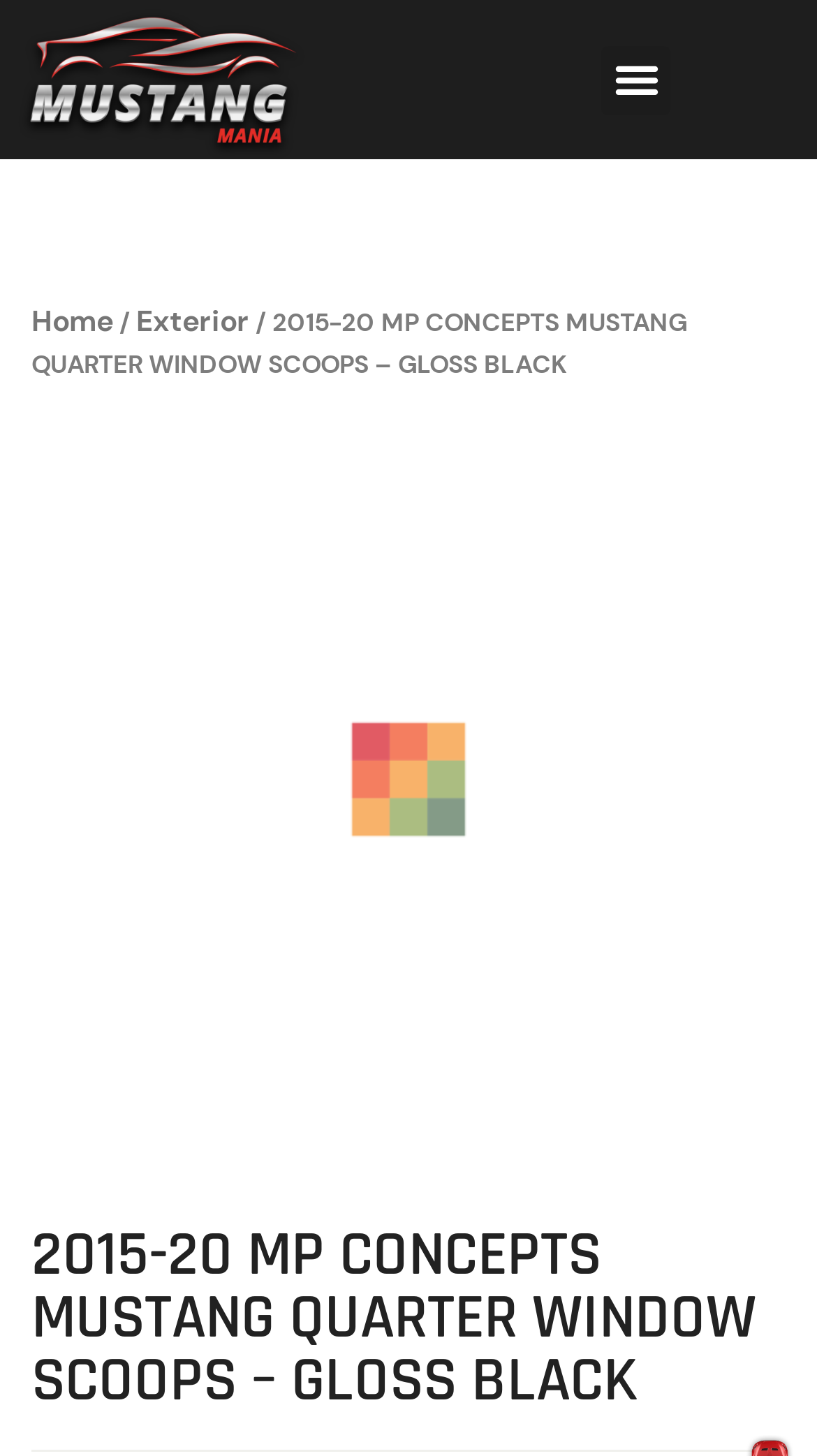Using the details in the image, give a detailed response to the question below:
What is the color of the quarter window scoops?

From the product name '2015-20 MP CONCEPTS MUSTANG QUARTER WINDOW SCOOPS – GLOSS BLACK', I can infer that the color of the quarter window scoops is 'Gloss Black'.